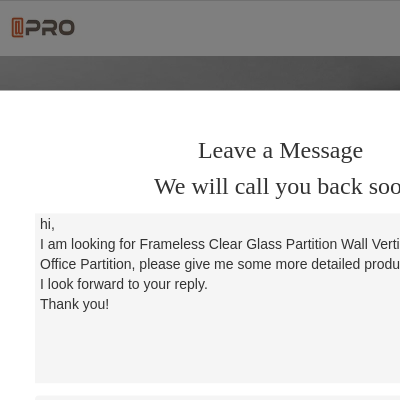Reply to the question with a single word or phrase:
What product is the user inquiring about?

Frameless Clear Glass Partition Wall